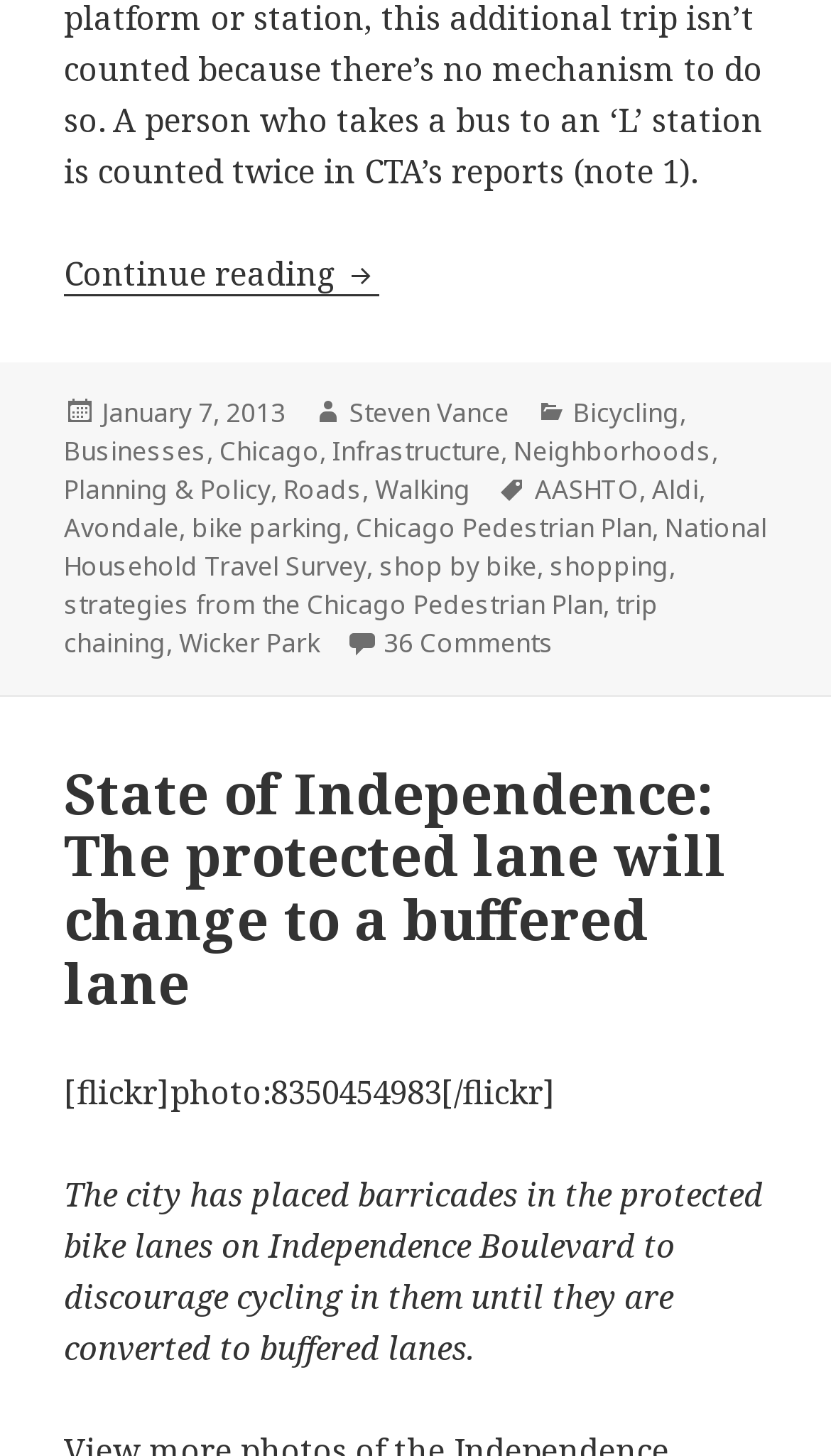What is the category of the post 'Bicycling' related to?
Look at the image and provide a detailed response to the question.

I found the category of the post 'Bicycling' related to by looking at the footer section of the webpage, where it lists several categories including 'Bicycling' and 'Businesses'.